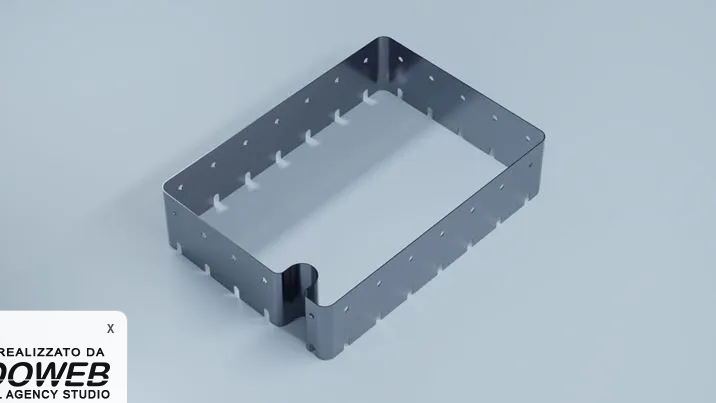What industries utilize thermoforming with this die?
Please give a well-detailed answer to the question.

The caption states that the die's versatility is highlighted across various industries, including food, pharmaceuticals, cosmetics, and electronics, indicating that these industries utilize thermoforming with this die.